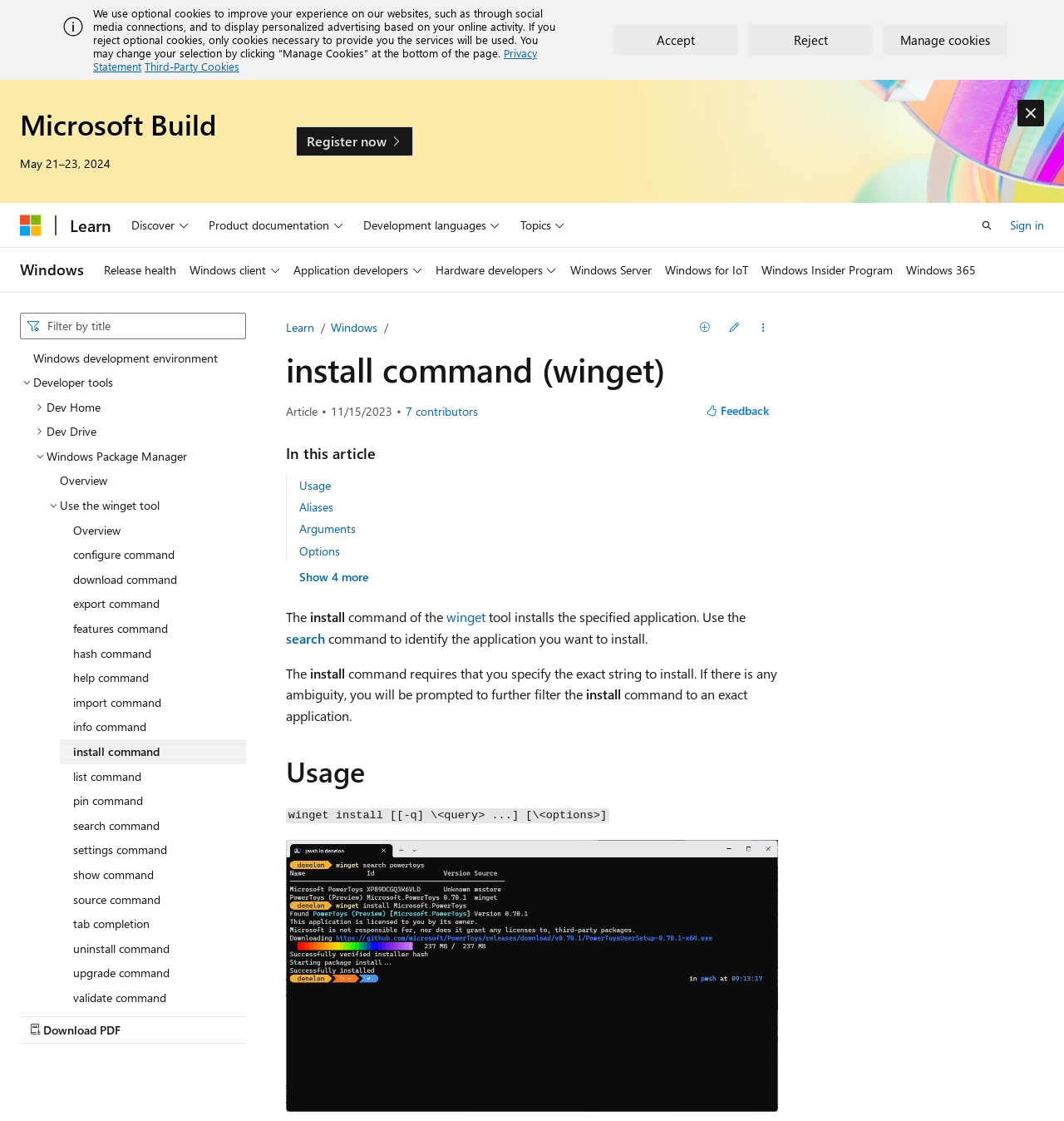Can you determine the bounding box coordinates of the area that needs to be clicked to fulfill the following instruction: "Click the 'Register now' link"?

[0.278, 0.113, 0.388, 0.139]